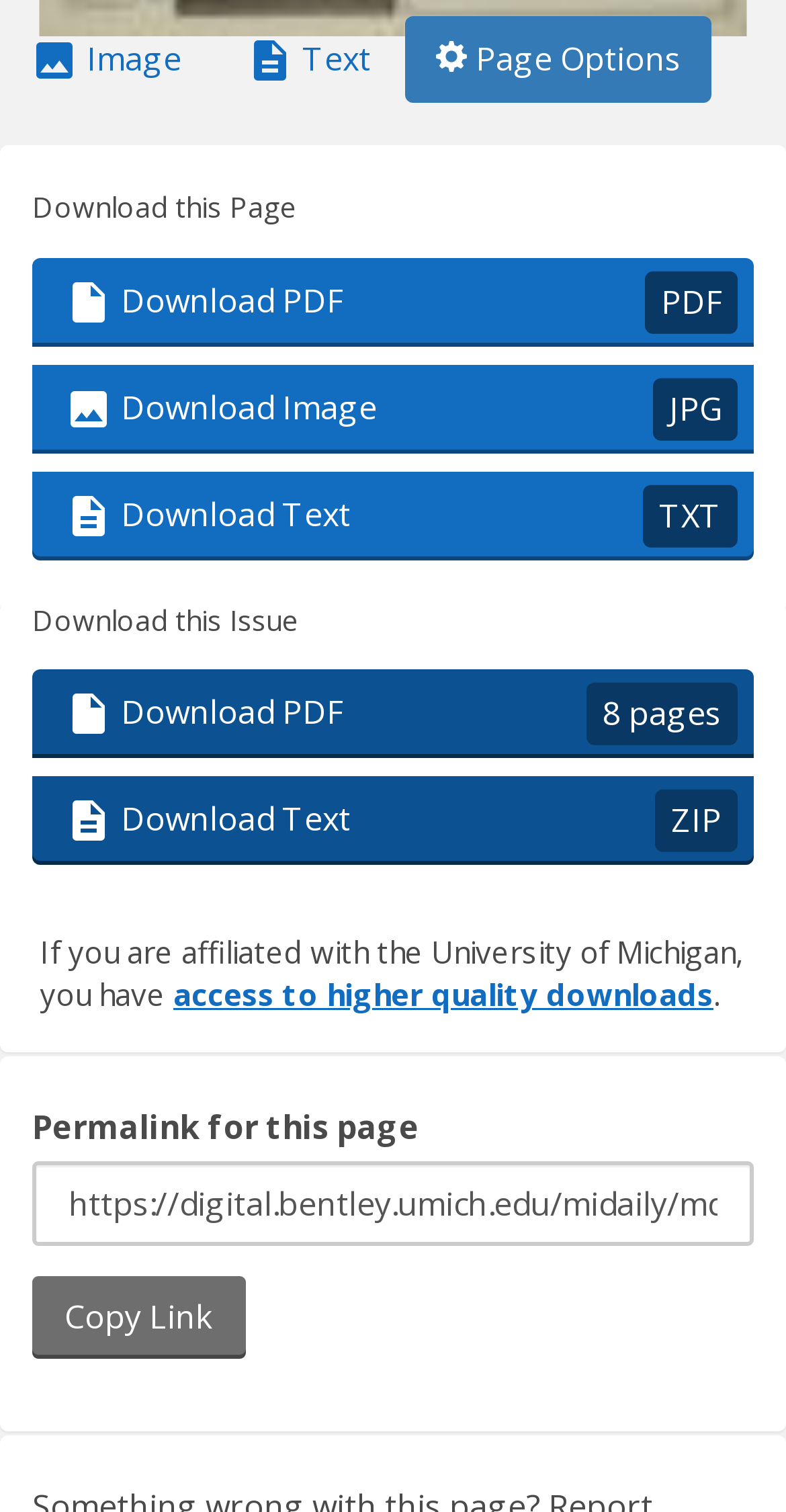Give a one-word or one-phrase response to the question: 
What is the affiliation required for higher quality downloads?

University of Michigan